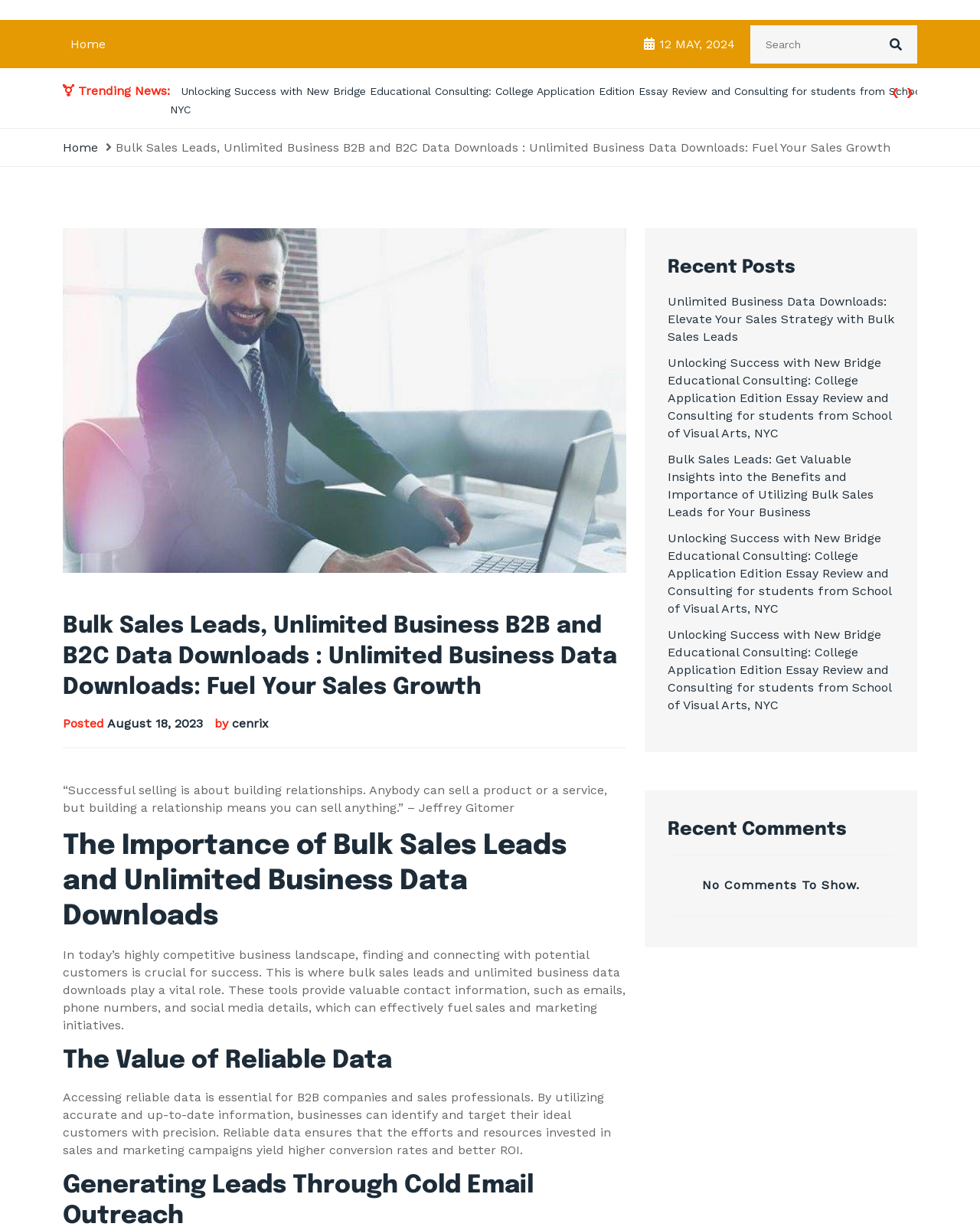What is the date of the latest article?
Using the image, give a concise answer in the form of a single word or short phrase.

August 18, 2023